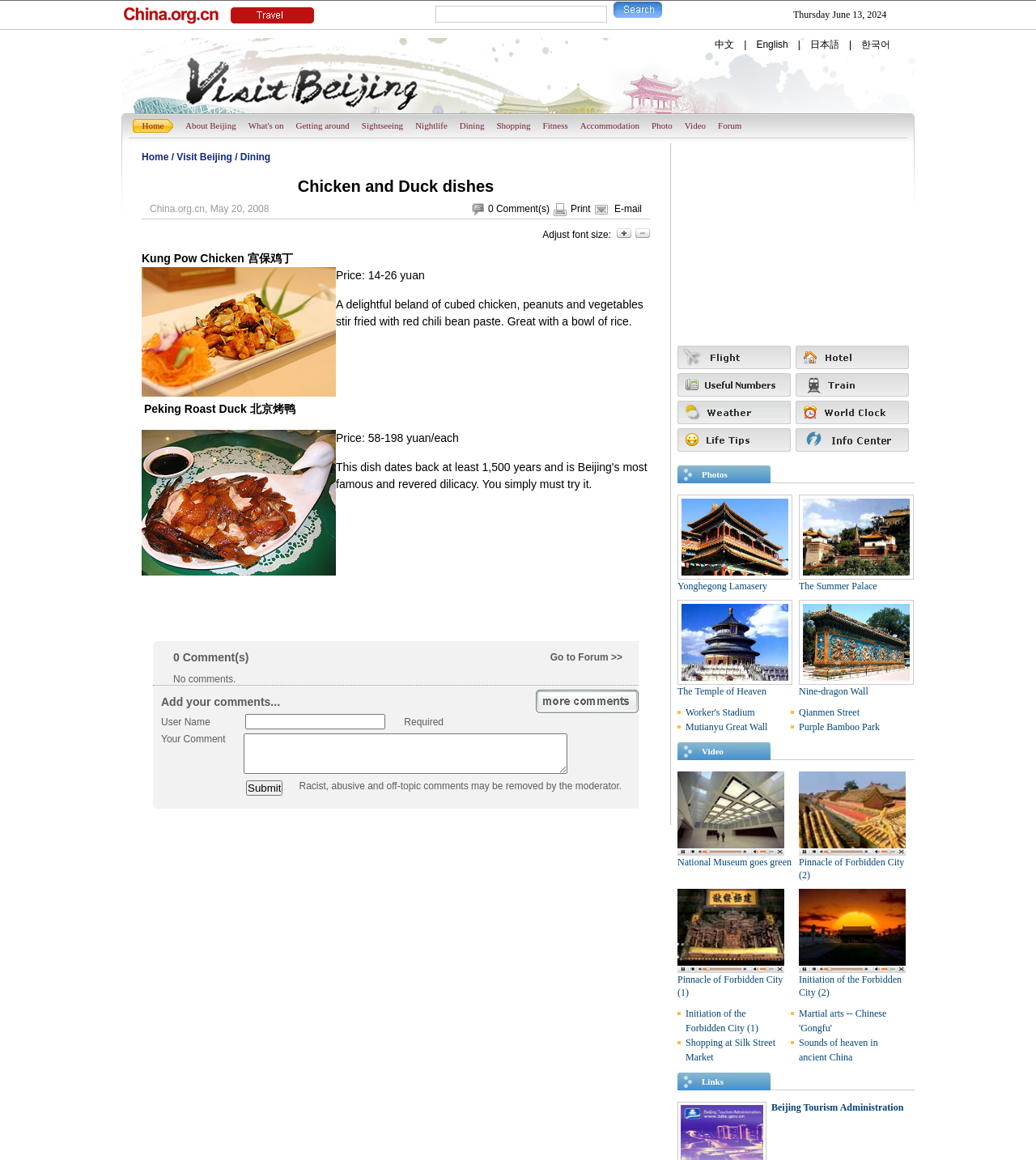Identify the bounding box coordinates for the UI element that matches this description: "What's on".

[0.24, 0.104, 0.274, 0.112]